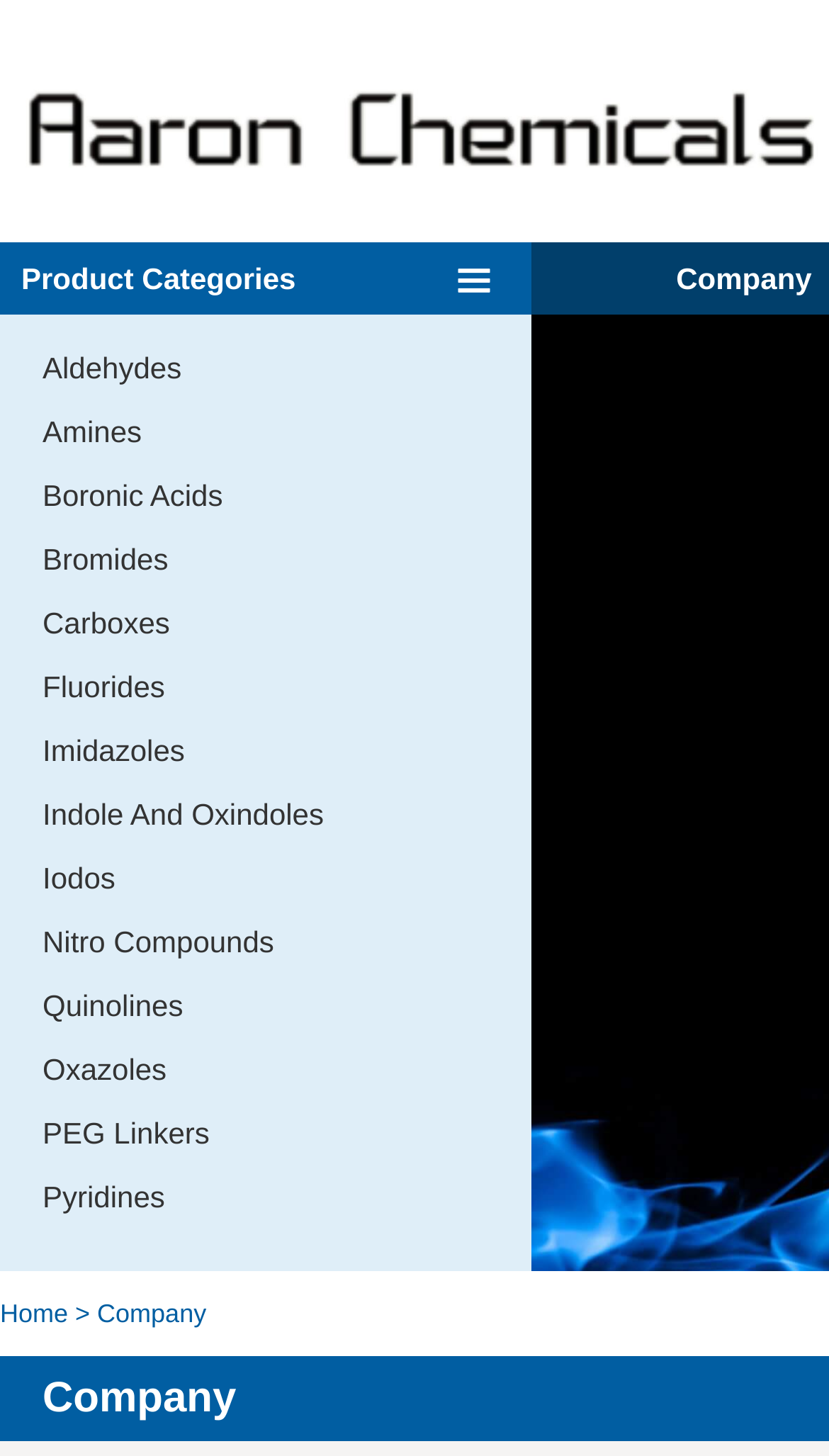How many product categories are listed?
Answer the question with a detailed explanation, including all necessary information.

I counted the number of link elements with product category names, such as 'Aldehydes', 'Amines', and so on, and found a total of 15 product categories listed.